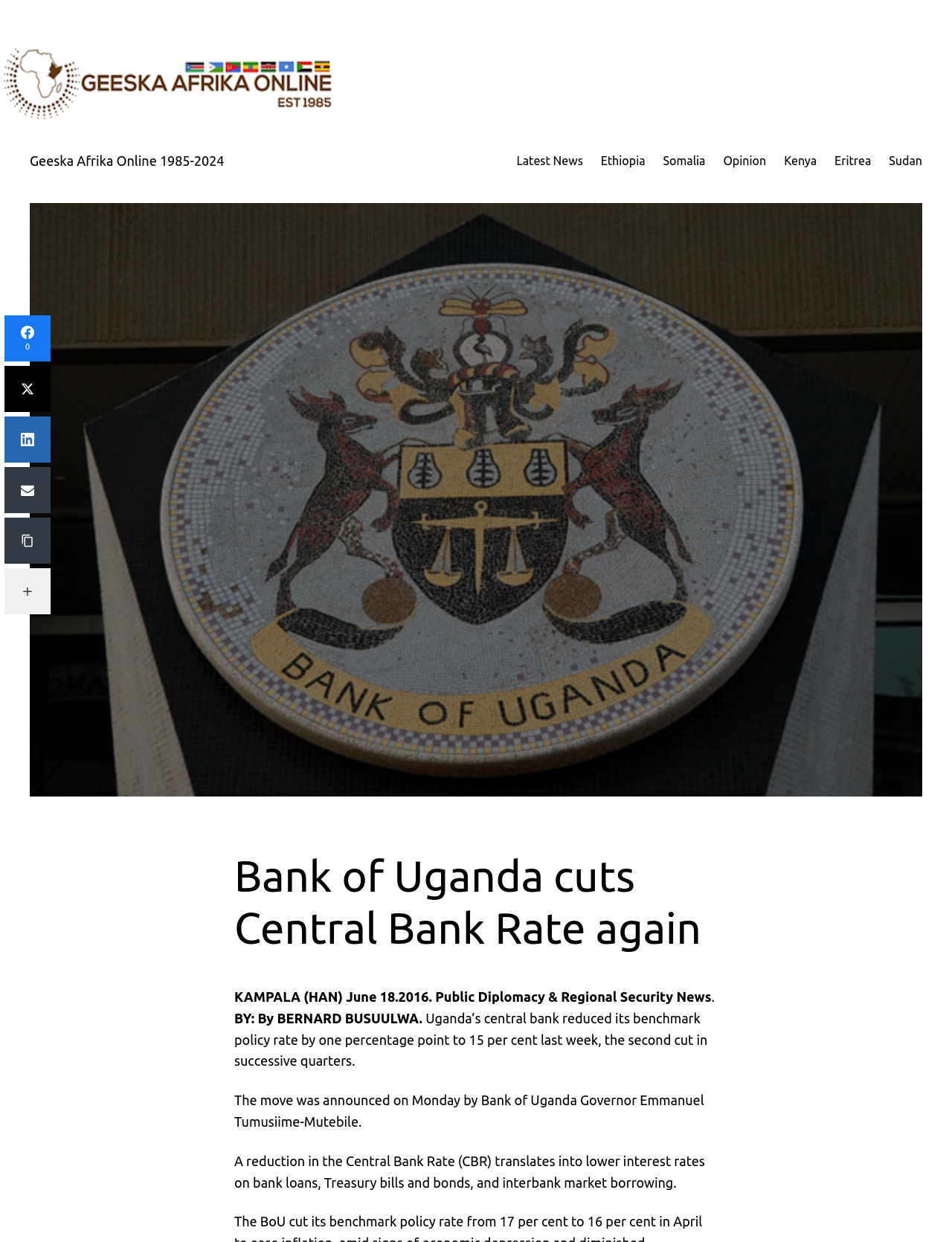Find the bounding box coordinates of the area that needs to be clicked in order to achieve the following instruction: "Visit the 'Ethiopia' page". The coordinates should be specified as four float numbers between 0 and 1, i.e., [left, top, right, bottom].

[0.631, 0.122, 0.678, 0.138]